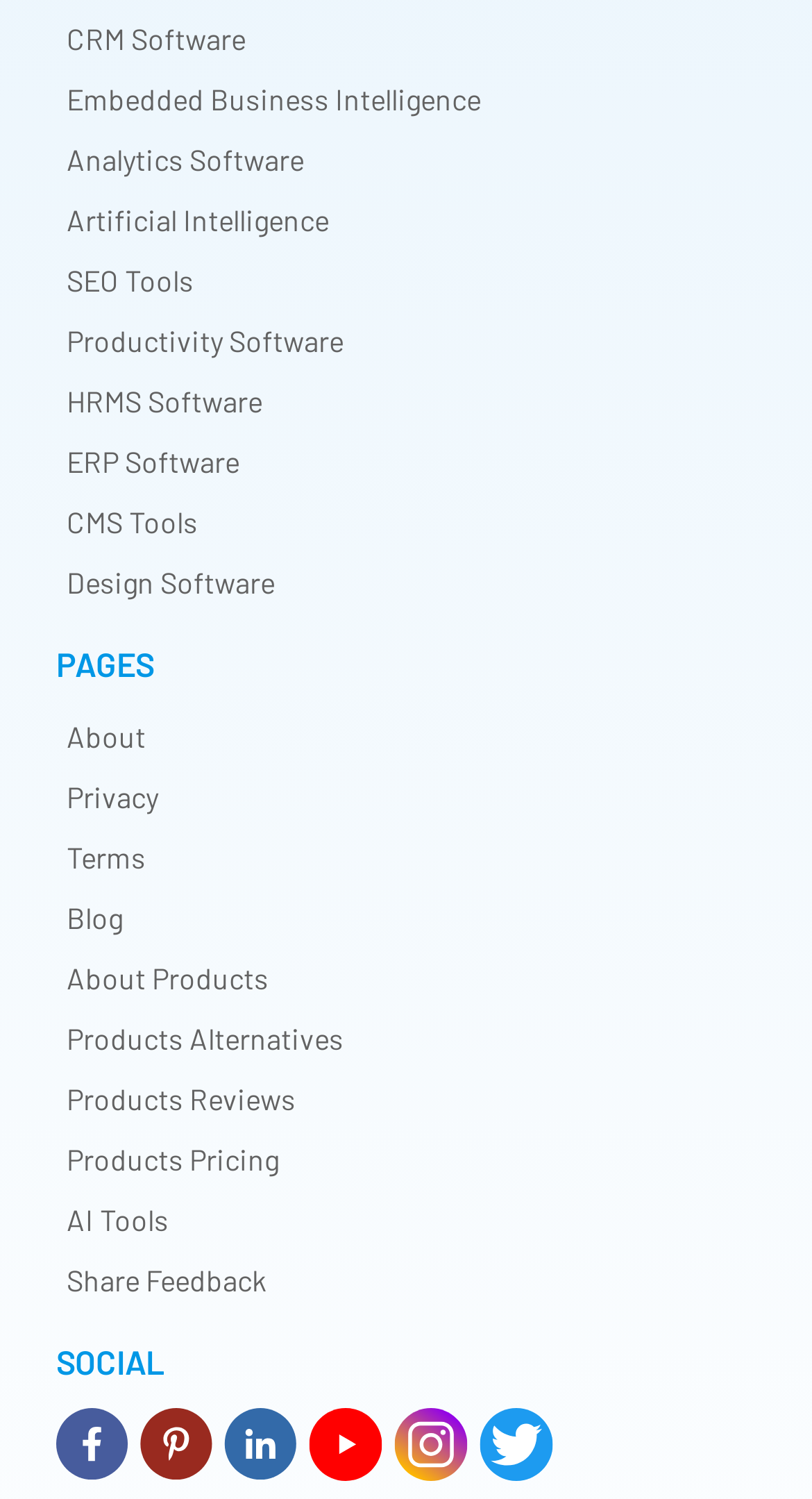What is the first link on the webpage?
Please use the visual content to give a single word or phrase answer.

CRM Software